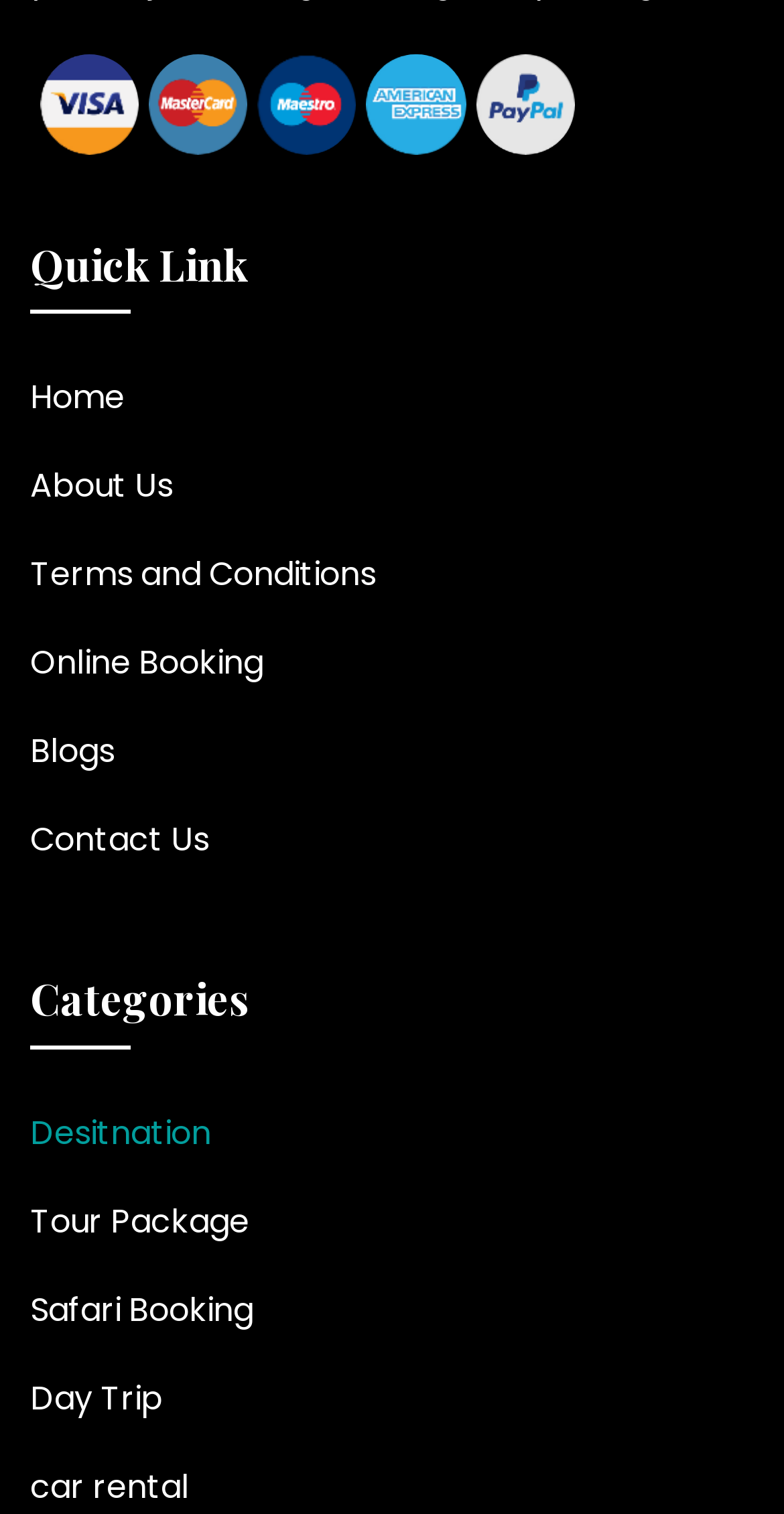What is the last link under 'Categories'?
Refer to the image and provide a one-word or short phrase answer.

car rental